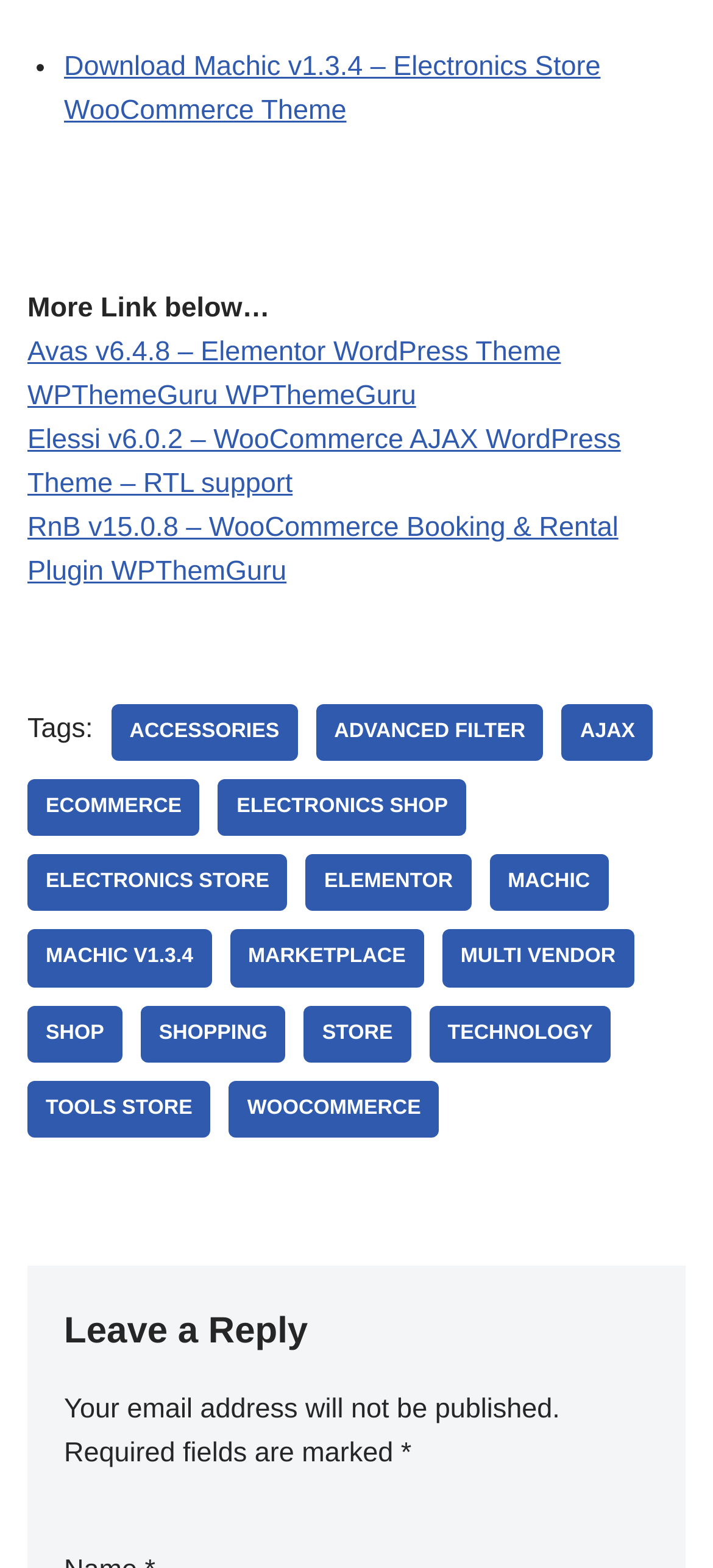Can you find the bounding box coordinates for the element to click on to achieve the instruction: "Filter by ACCESSORIES"?

[0.156, 0.449, 0.417, 0.485]